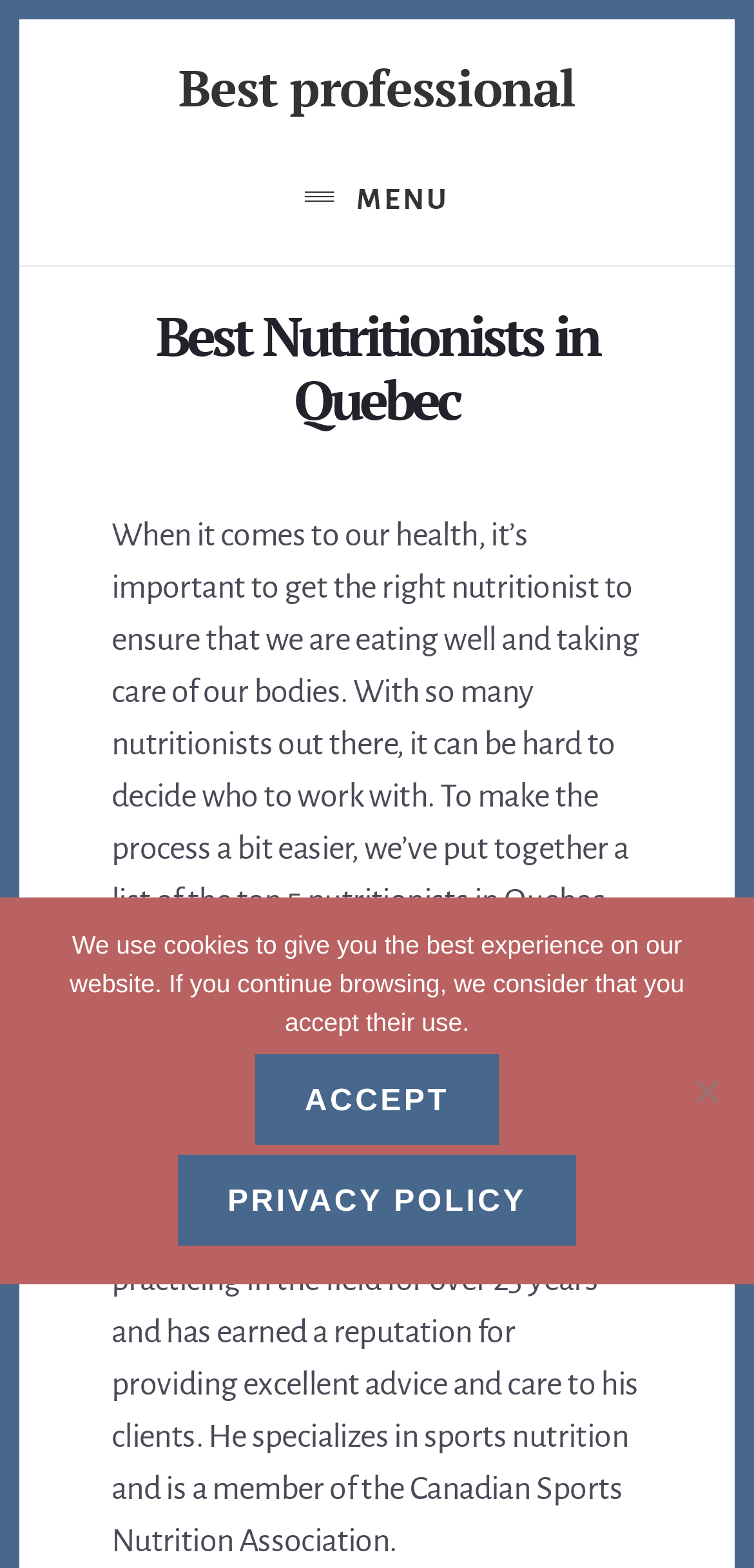What is the primary heading on this webpage?

Best Nutritionists in Quebec